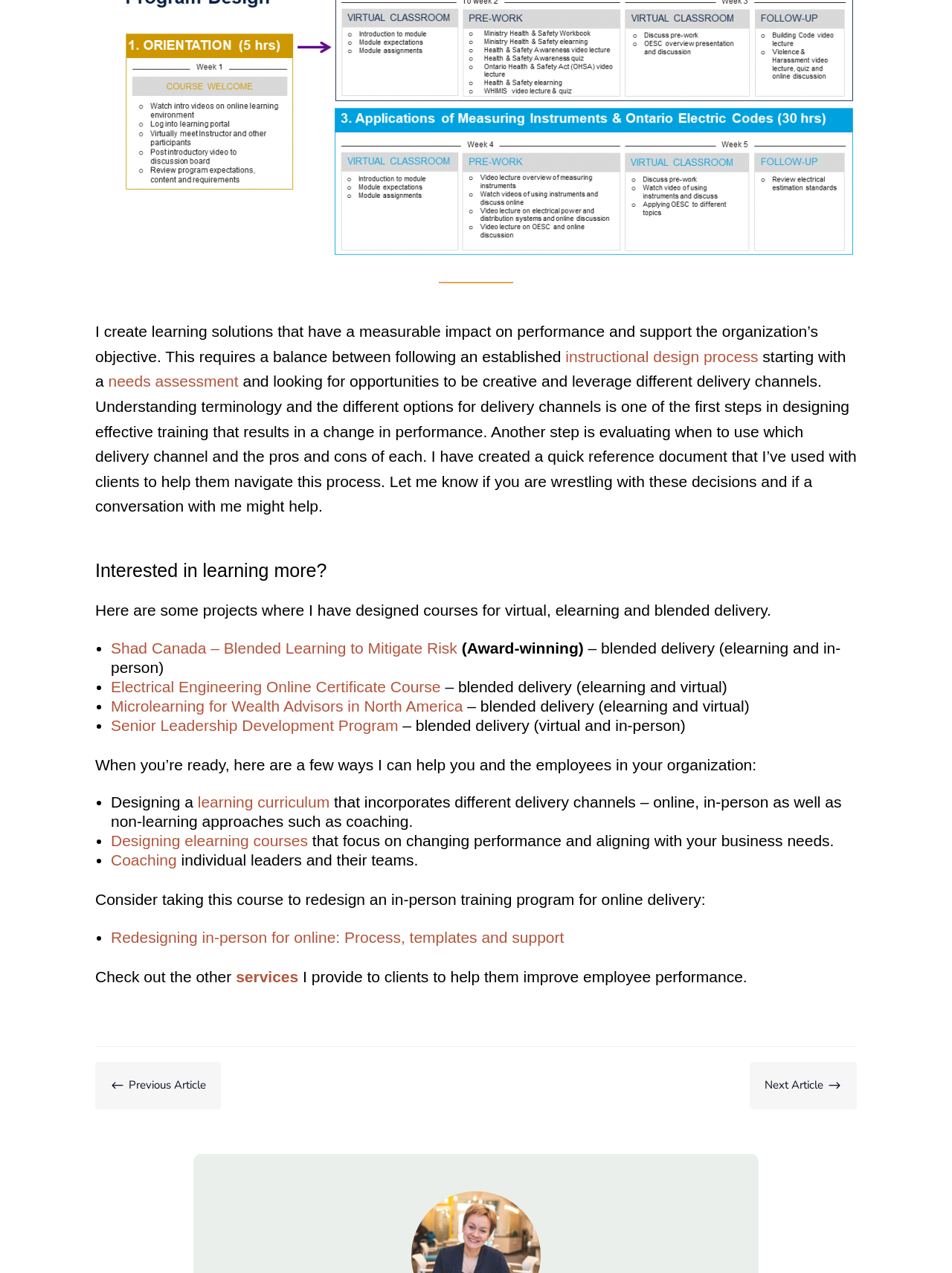Using the given element description, provide the bounding box coordinates (top-left x, top-left y, bottom-right x, bottom-right y) for the corresponding UI element in the screenshot: Senior Leadership Development Program

[0.116, 0.563, 0.418, 0.576]